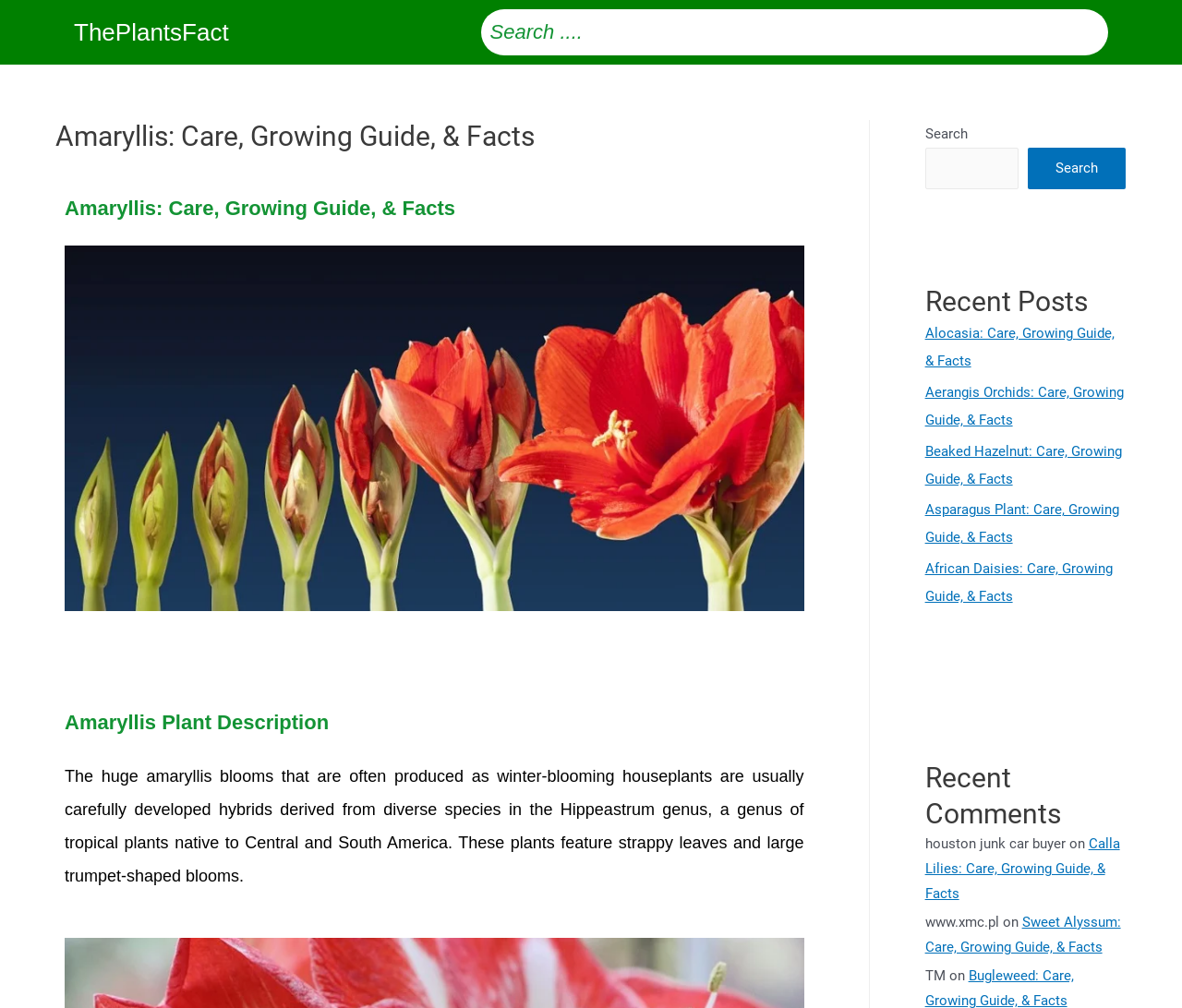What is the shape of the Amaryllis blooms?
Please provide a detailed and comprehensive answer to the question.

The webpage states that 'These plants feature strappy leaves and large trumpet-shaped blooms', indicating that the Amaryllis blooms are trumpet-shaped.